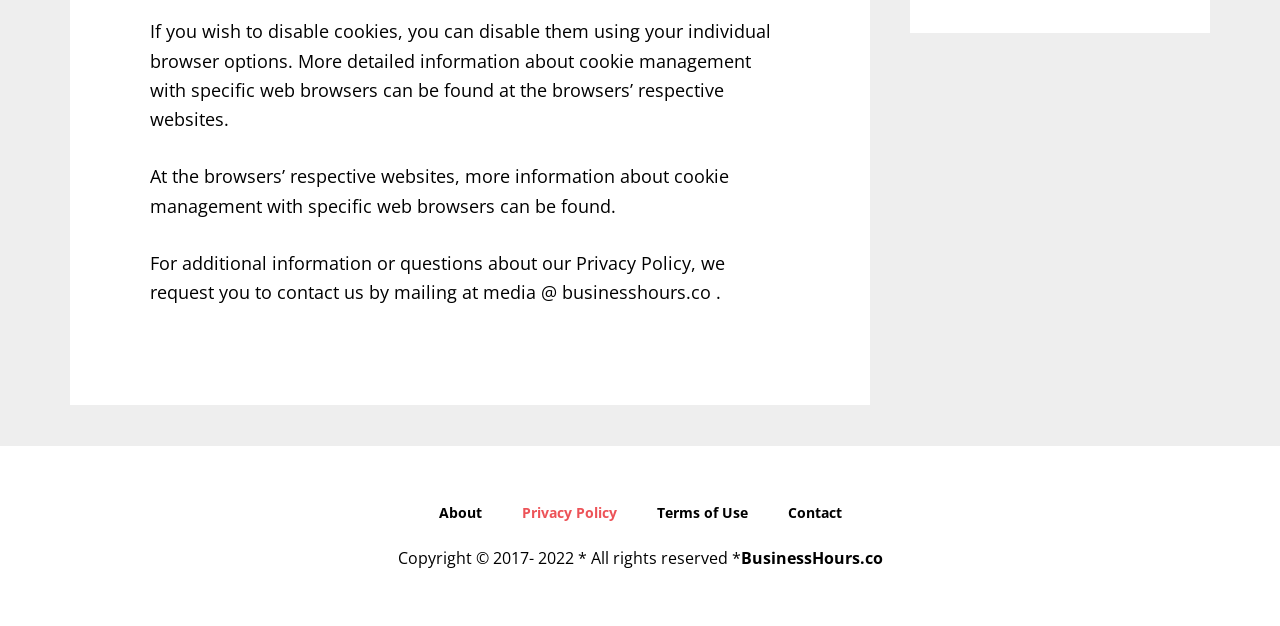What is the copyright year range?
Based on the visual information, provide a detailed and comprehensive answer.

The StaticText element with the text 'Copyright © 2017- 2022 * All rights reserved *' indicates that the website's copyright year range is from 2017 to 2022.